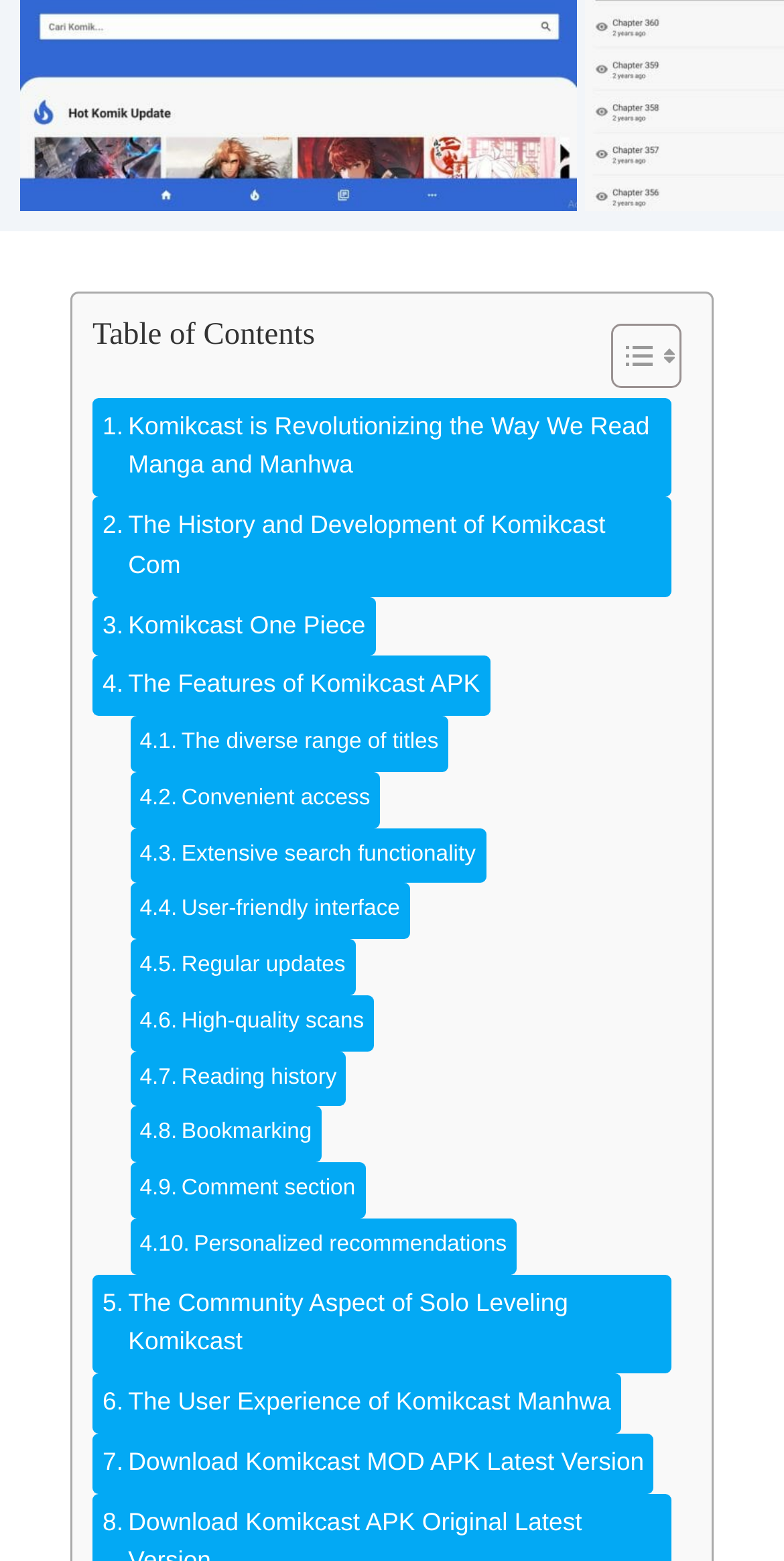From the webpage screenshot, predict the bounding box of the UI element that matches this description: "High-quality scans".

[0.165, 0.637, 0.477, 0.673]